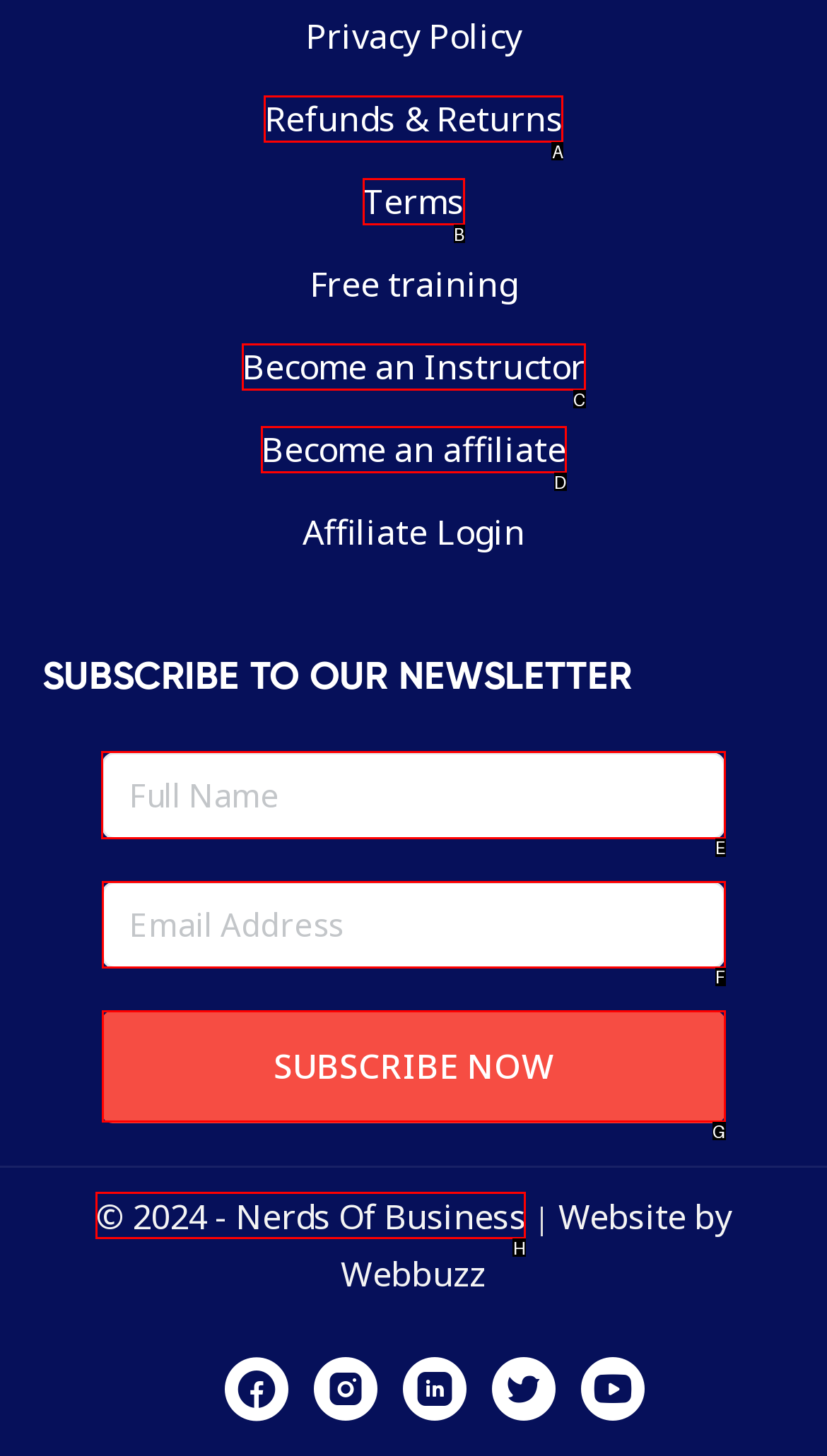Given the instruction: Enter your full name, which HTML element should you click on?
Answer with the letter that corresponds to the correct option from the choices available.

E